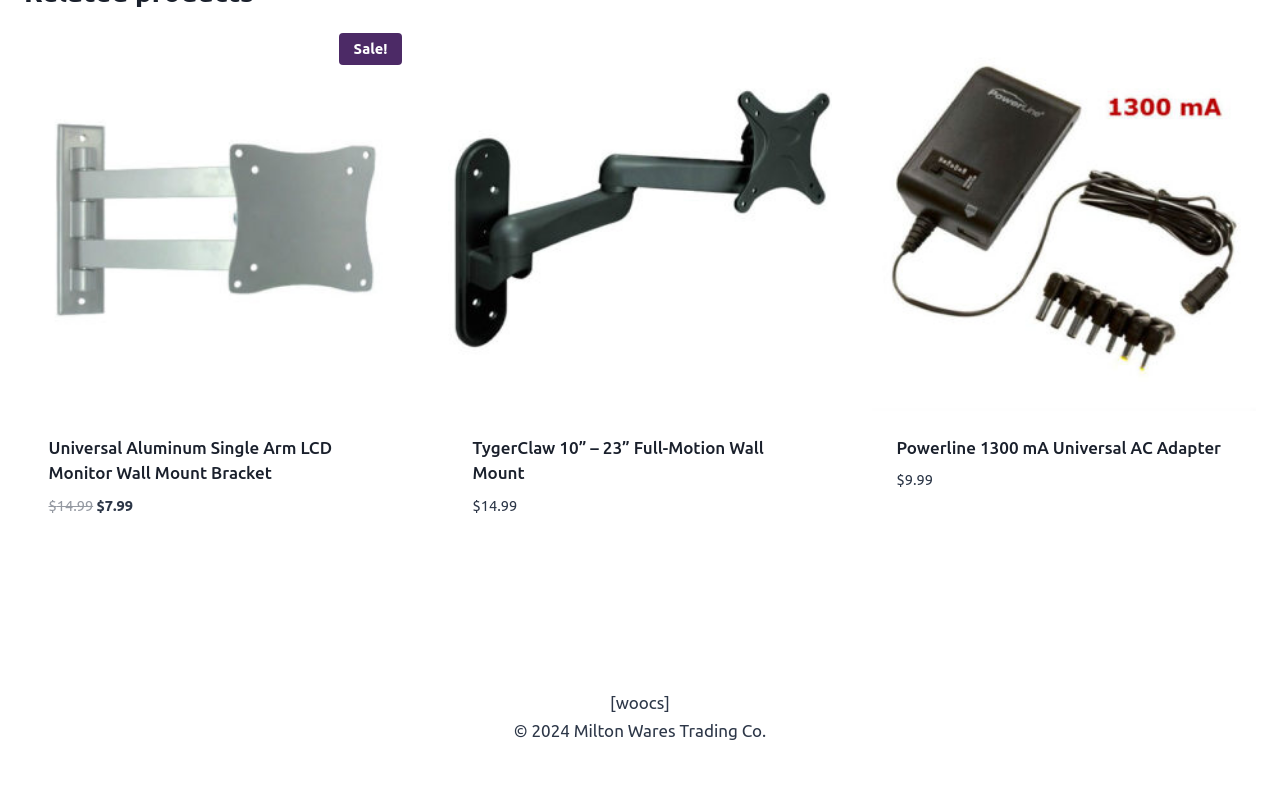What is the name of the company that owns this website?
From the image, provide a succinct answer in one word or a short phrase.

Milton Wares Trading Co.